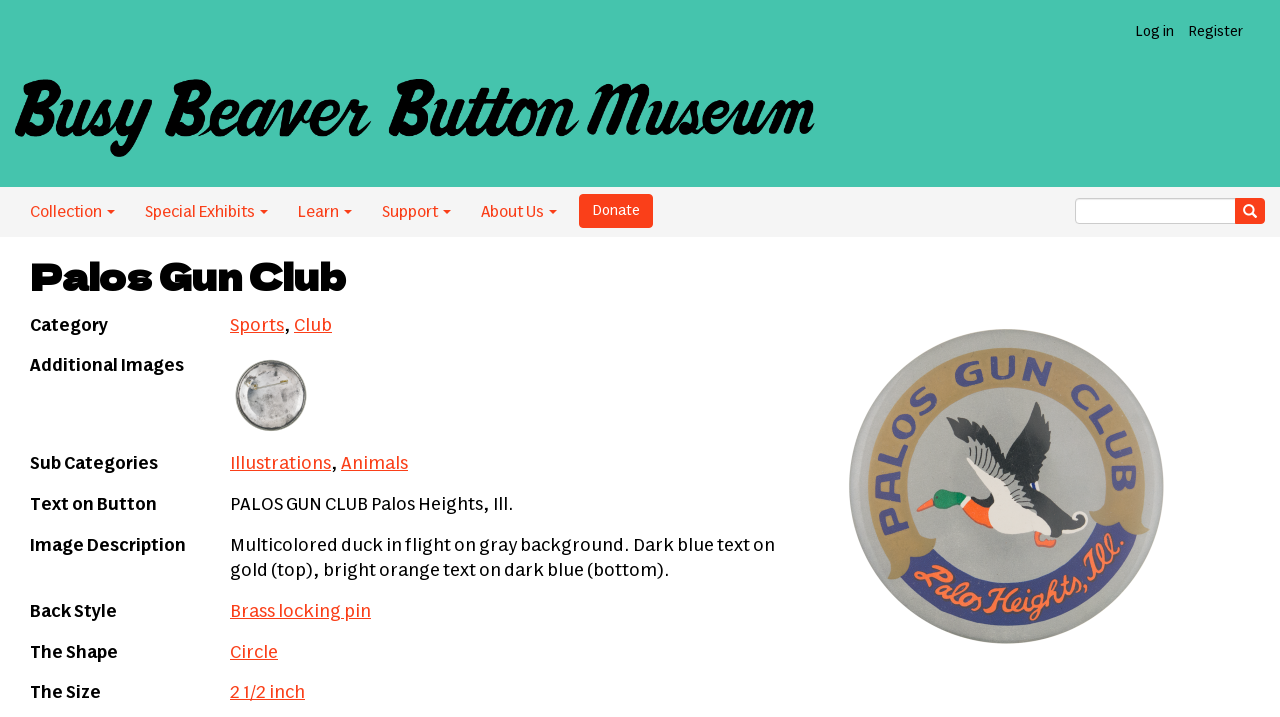Please determine the bounding box coordinates of the element's region to click in order to carry out the following instruction: "Click the 'Log in' link". The coordinates should be four float numbers between 0 and 1, i.e., [left, top, right, bottom].

[0.881, 0.021, 0.923, 0.068]